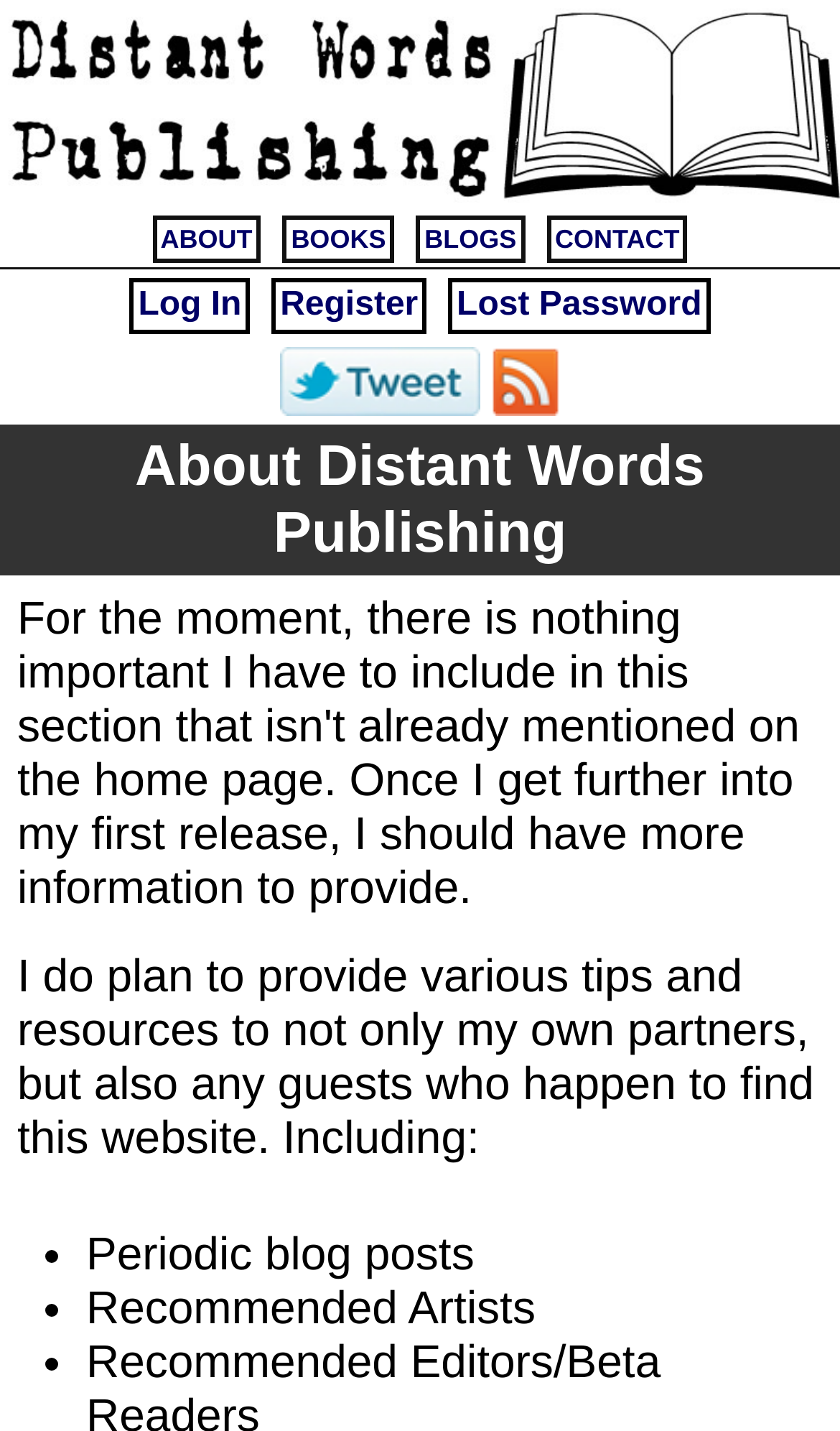Locate the bounding box coordinates of the area to click to fulfill this instruction: "visit the blog". The bounding box should be presented as four float numbers between 0 and 1, in the order [left, top, right, bottom].

[0.505, 0.156, 0.615, 0.177]